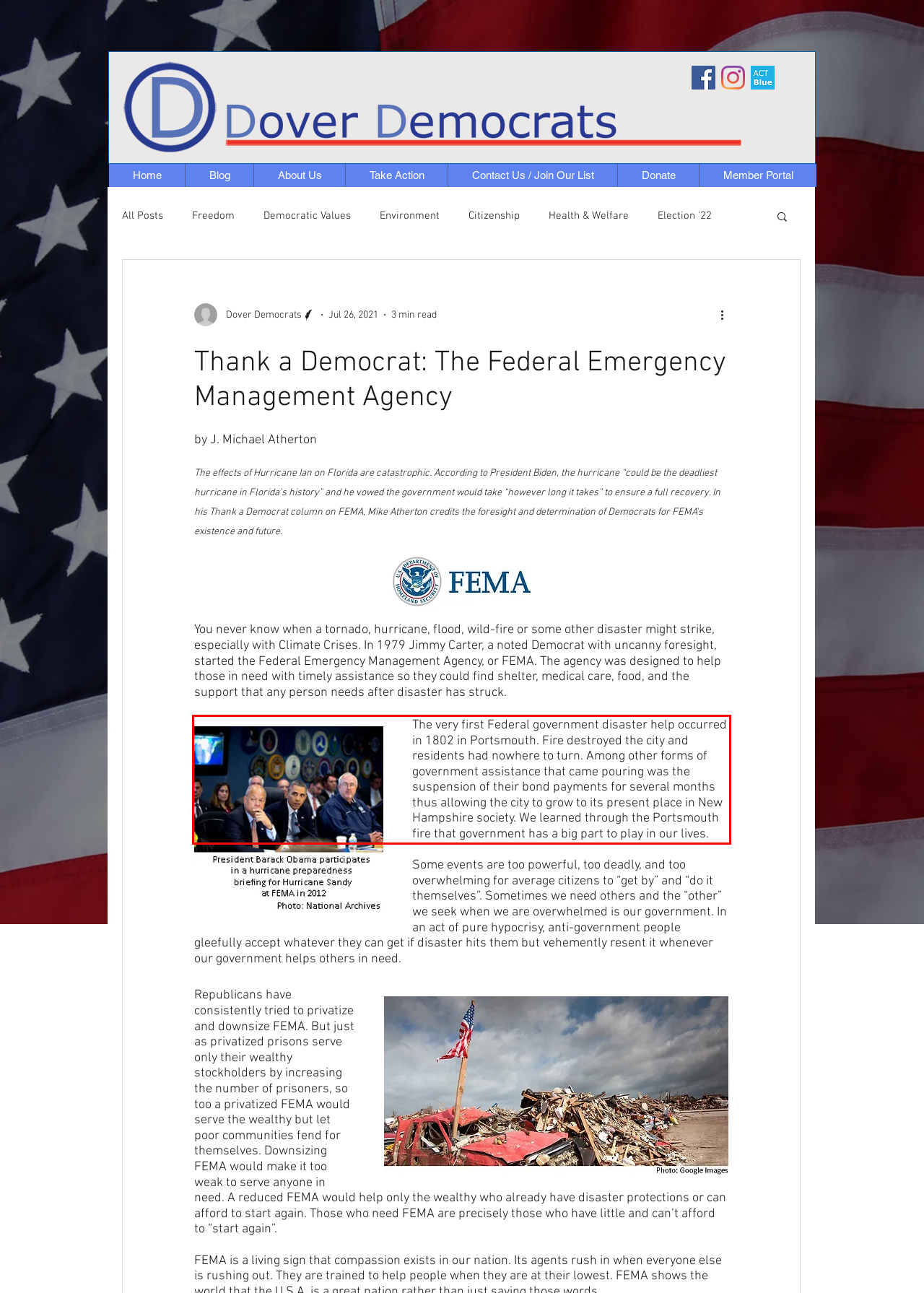Inspect the webpage screenshot that has a red bounding box and use OCR technology to read and display the text inside the red bounding box.

The very first Federal government disaster help occurred in 1802 in Portsmouth. Fire destroyed the city and residents had nowhere to turn. Among other forms of government assistance that came pouring was the suspension of their bond payments for several months thus allowing the city to grow to its present place in New Hampshire society. We learned through the Portsmouth fire that government has a big part to play in our lives.